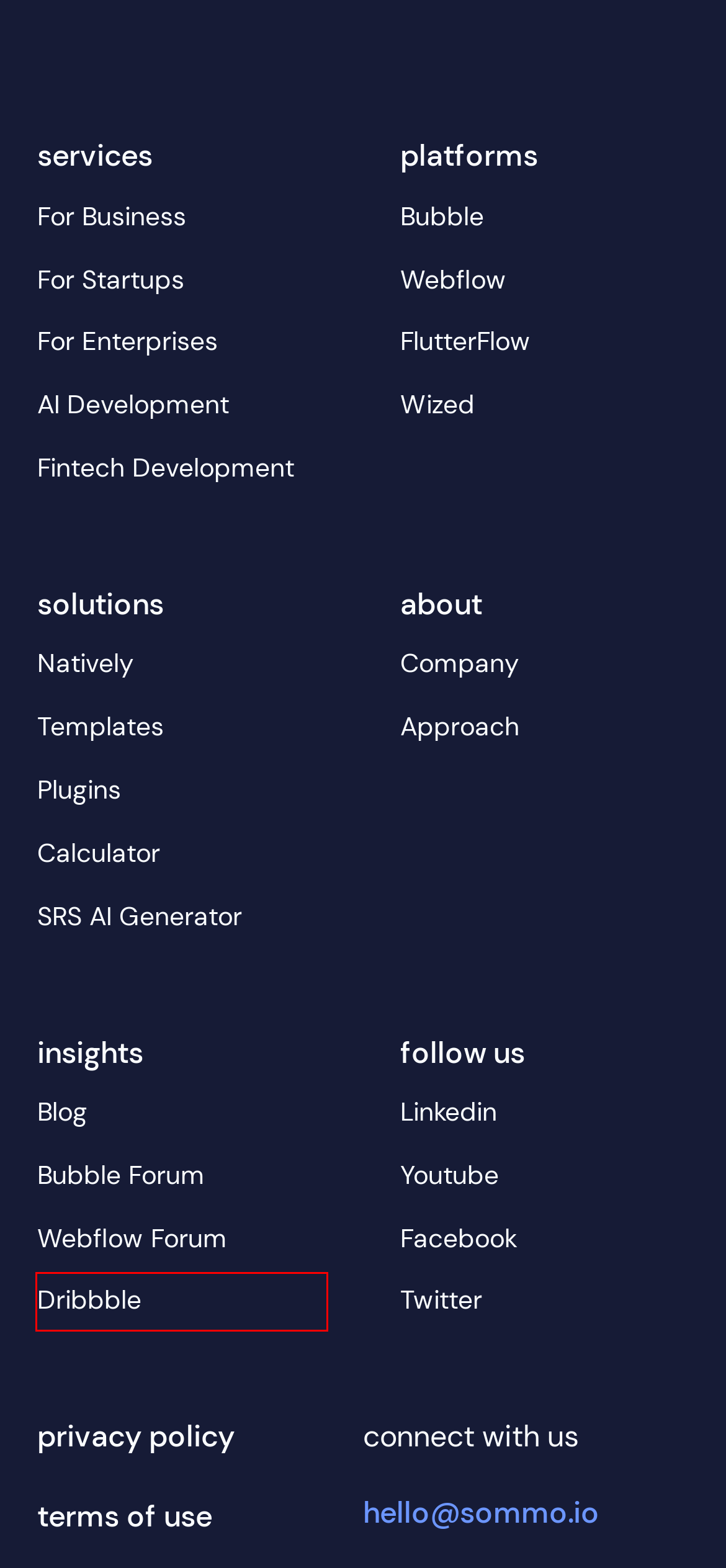You see a screenshot of a webpage with a red bounding box surrounding an element. Pick the webpage description that most accurately represents the new webpage after interacting with the element in the red bounding box. The options are:
A. Sommo Contributor Profile | Bubble
B. Screenshot specifications - Reference - App Store Connect - Help - Apple Developer
C. Sommo - Webflow
D. Sommo Reviews | Read Customer Service Reviews of sommo.io
E. App Store Data (2024) - Business of Apps
F. ‎Starbucks on the App Store
G. Sommo | Dribbble
H. Sommo Reviews | 5 Client Reviews | Clutch.co

G